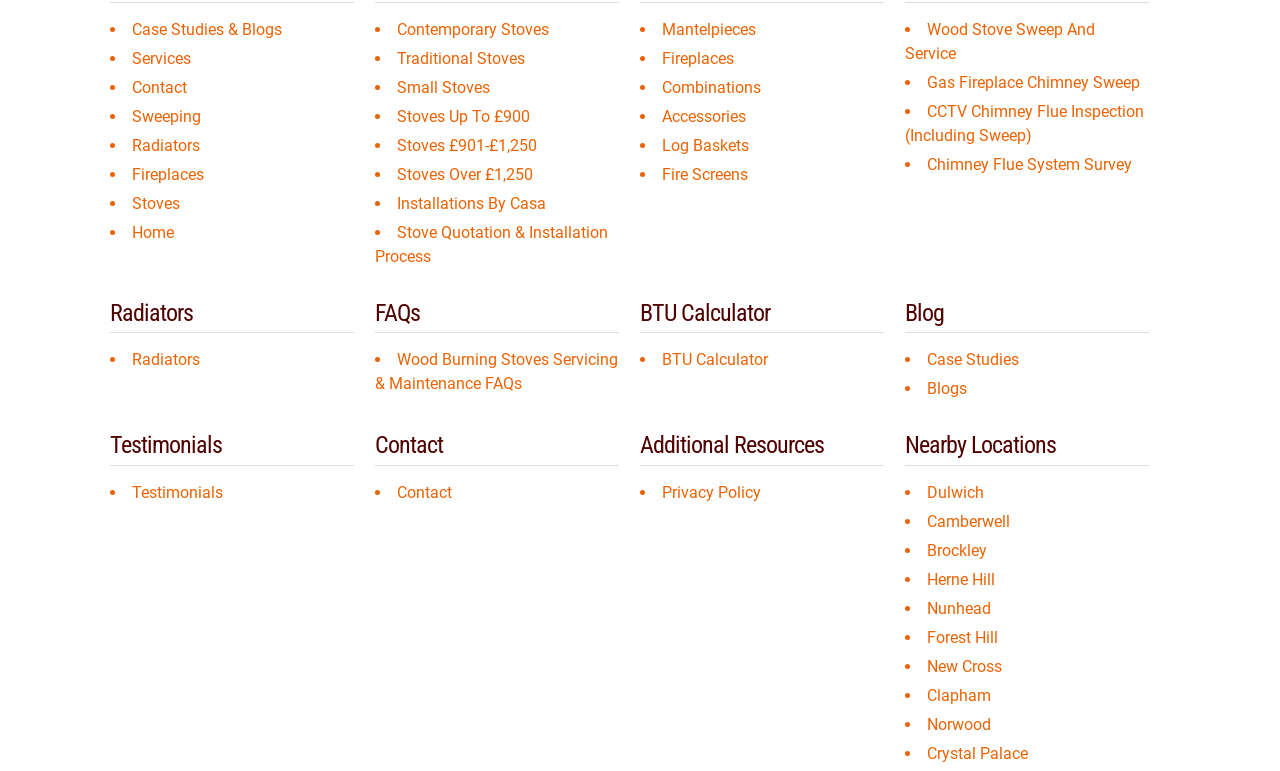Please locate the bounding box coordinates of the element that needs to be clicked to achieve the following instruction: "Check out Stoves Up To £900". The coordinates should be four float numbers between 0 and 1, i.e., [left, top, right, bottom].

[0.31, 0.138, 0.414, 0.163]